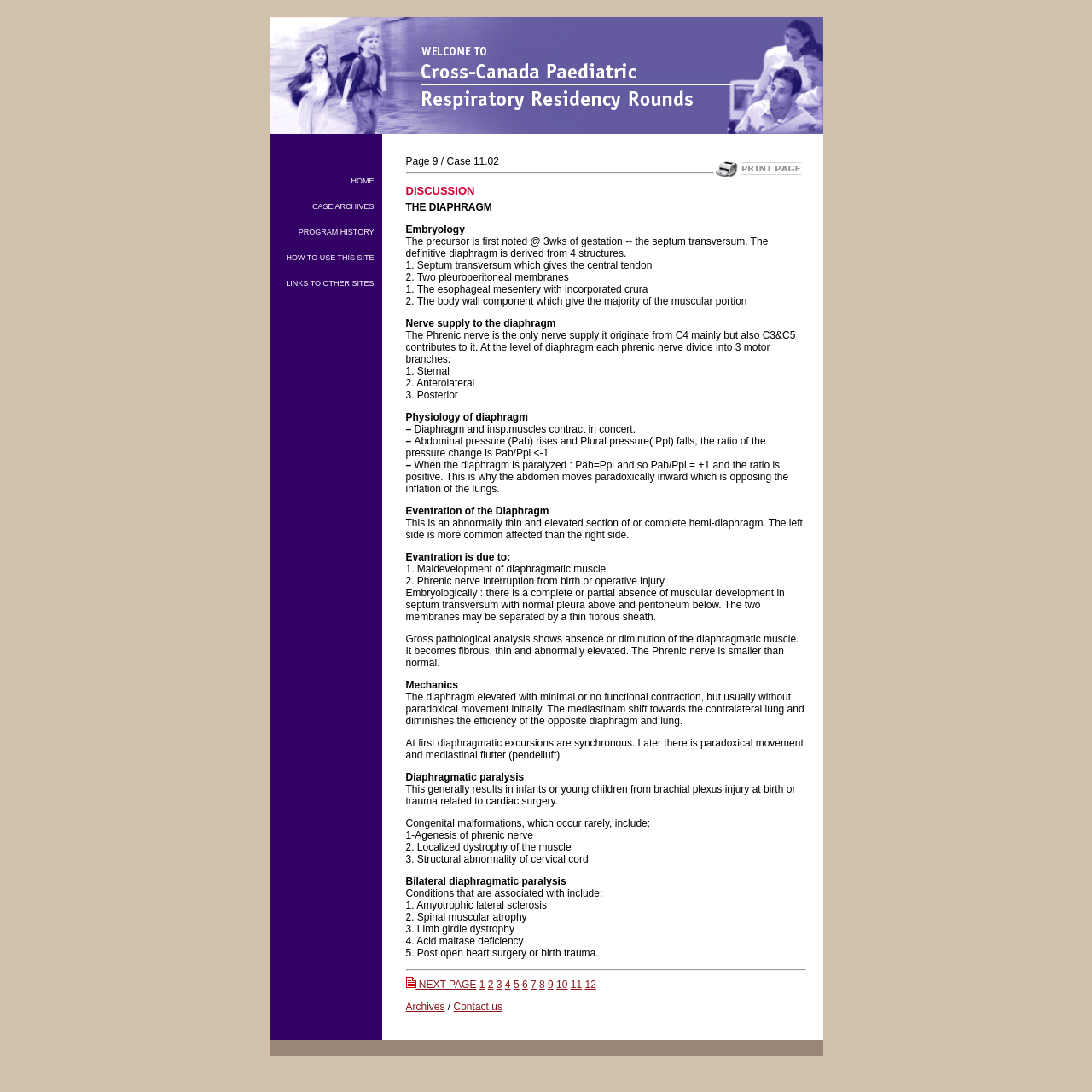Locate the bounding box coordinates of the clickable area needed to fulfill the instruction: "Click on the PRINT PAGE link".

[0.654, 0.154, 0.734, 0.165]